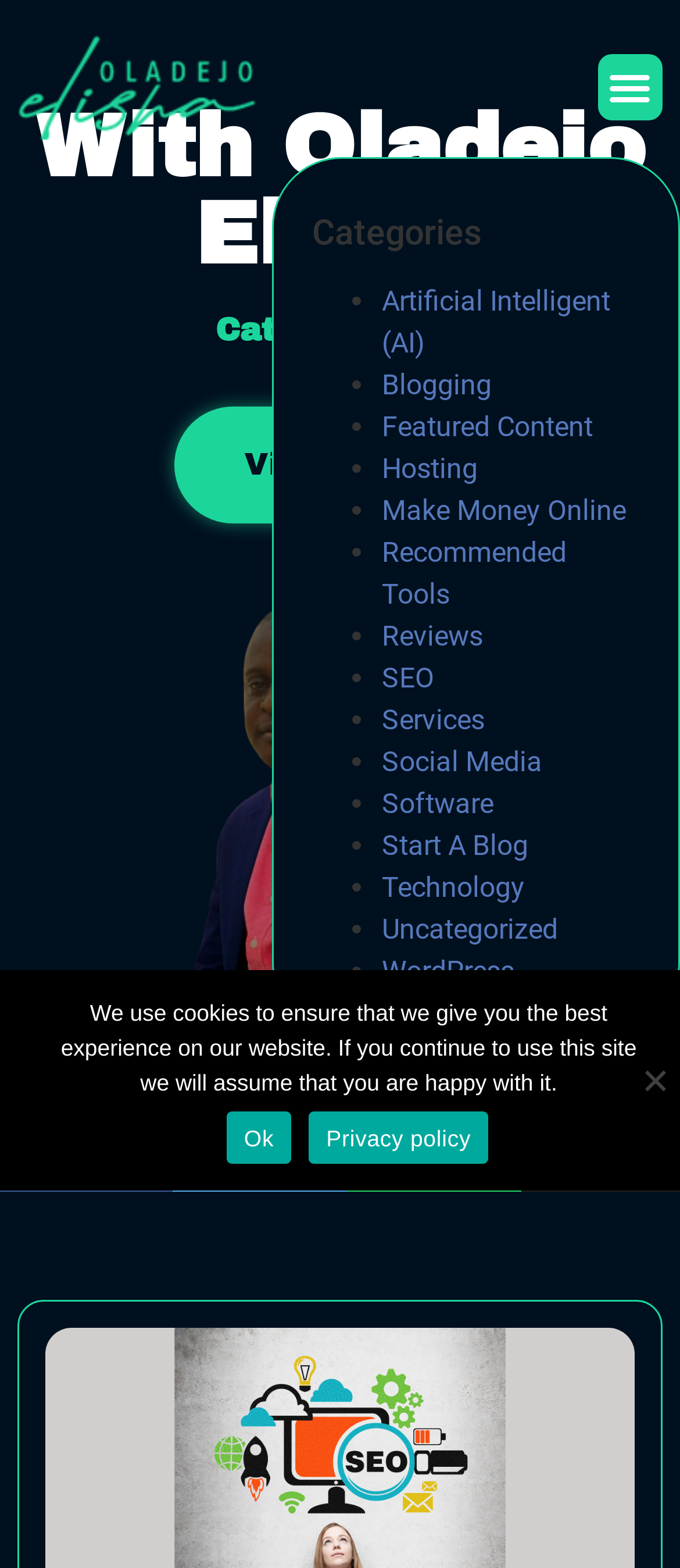Can you find the bounding box coordinates for the UI element given this description: "Services"? Provide the coordinates as four float numbers between 0 and 1: [left, top, right, bottom].

[0.562, 0.448, 0.713, 0.47]